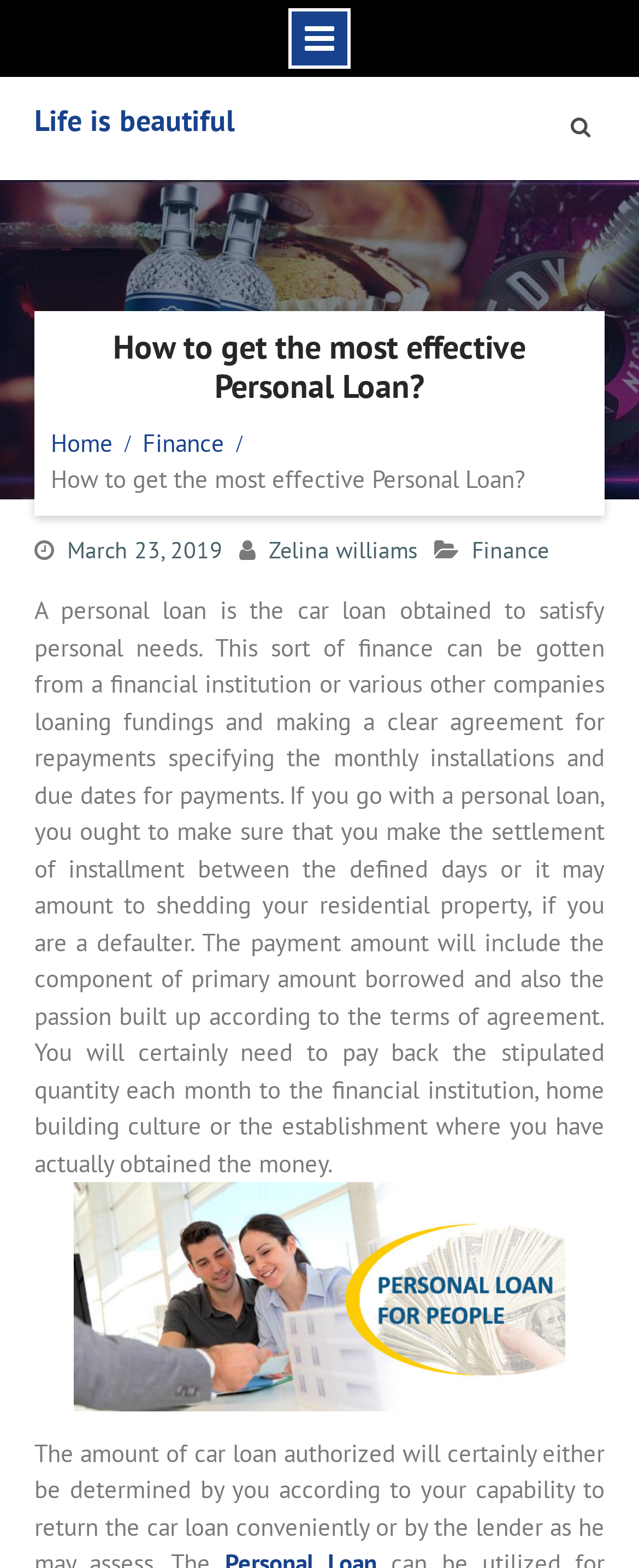Detail the webpage's structure and highlights in your description.

The webpage is about personal loans, with a focus on how to get the most effective one. At the top left corner, there is a link with a Facebook icon. Next to it, there is a link with the text "Life is beautiful". On the top right corner, there is a link with a search icon. 

Below these links, there is a heading that reads "How to get the most effective Personal Loan?" with a navigation menu underneath, containing links to "Home" and "Finance". 

The main content of the webpage is a article about personal loans, which starts with a brief introduction to what a personal loan is and how it can be obtained from financial institutions. The article explains that personal loans require a clear agreement for repayments, specifying the monthly installments and due dates for payments. It also warns that failure to make payments on time may result in losing one's property. 

The article is accompanied by an image related to personal loans, located at the bottom of the page. The image is positioned below the text, taking up about a quarter of the page's width. 

Additionally, there are links to the author's name, "Zelina Williams", and the category "Finance" at the top of the article, along with the date "March 23, 2019".